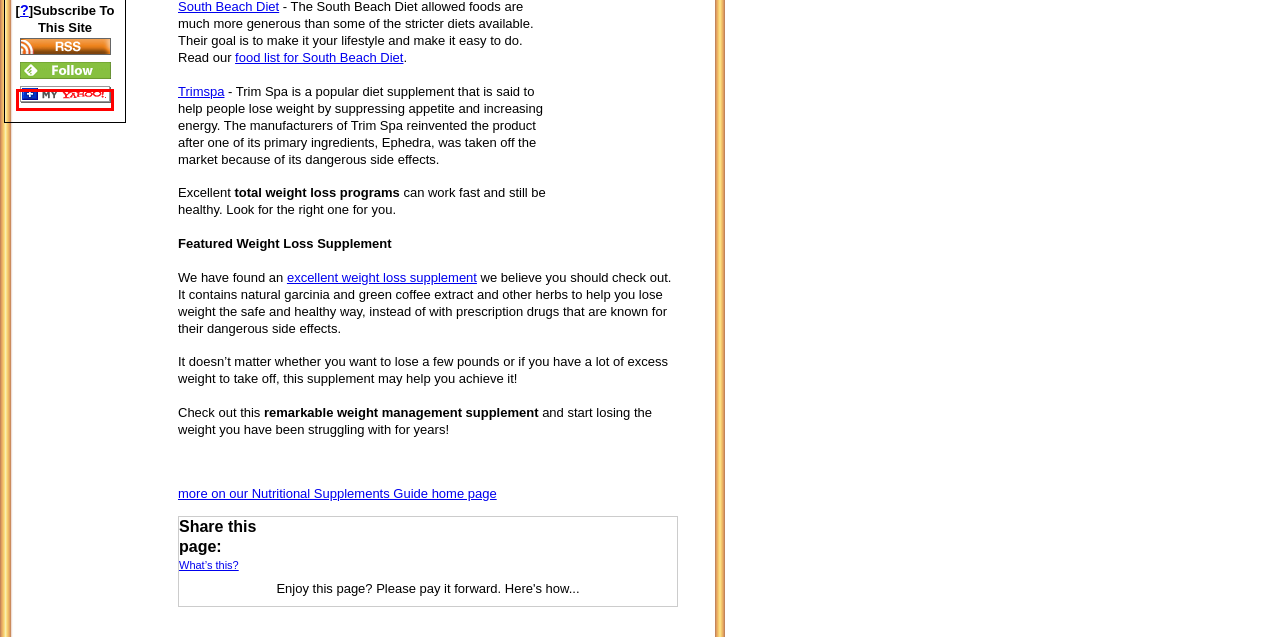Review the screenshot of a webpage containing a red bounding box around an element. Select the description that best matches the new webpage after clicking the highlighted element. The options are:
A. What Is RSS?
B. Get Rid of Belly Fat
C. Nutritional Supplement Blog
D. Does Trimspa Work
E. Carb Blocker Pills
F. Yahoo
G. Food List for South Beach Diet
H. Nutritional Supplements For Optimal Health

F